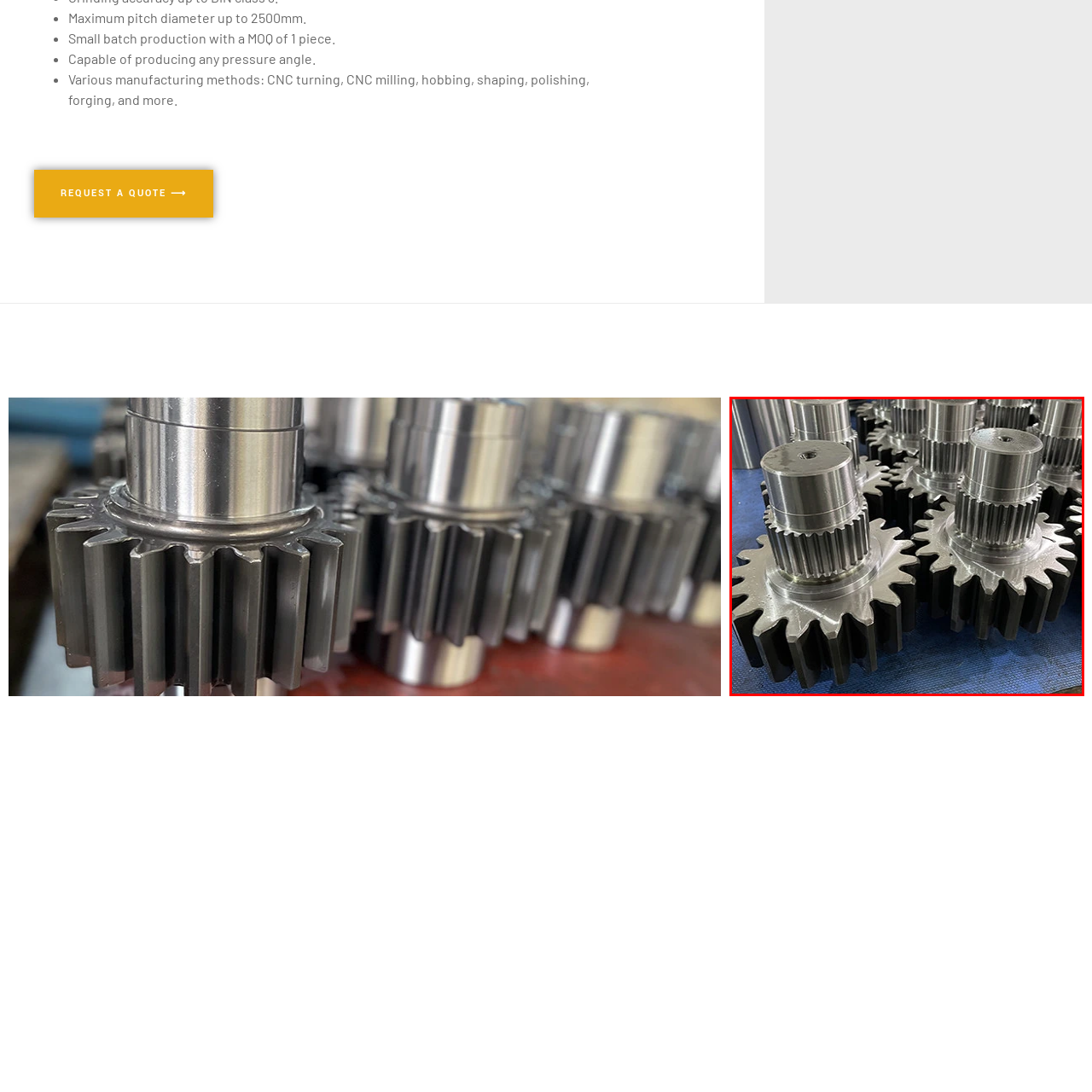Examine the image within the red border and provide a concise answer: What is emphasized by the shine of the metal surfaces?

Precision engineering